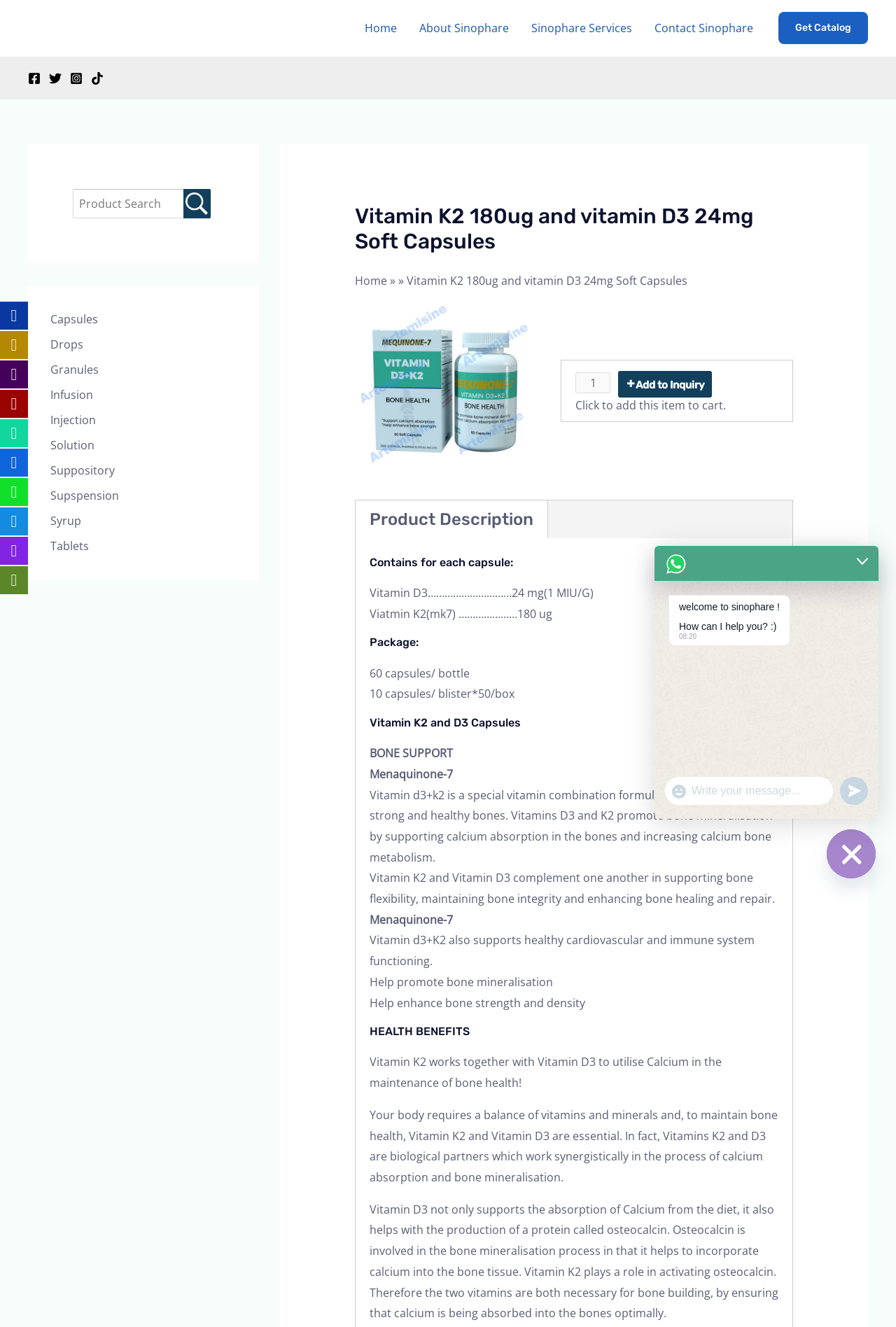Please identify the bounding box coordinates of where to click in order to follow the instruction: "Go to Plant and Insect Diagnostic Clinic".

None